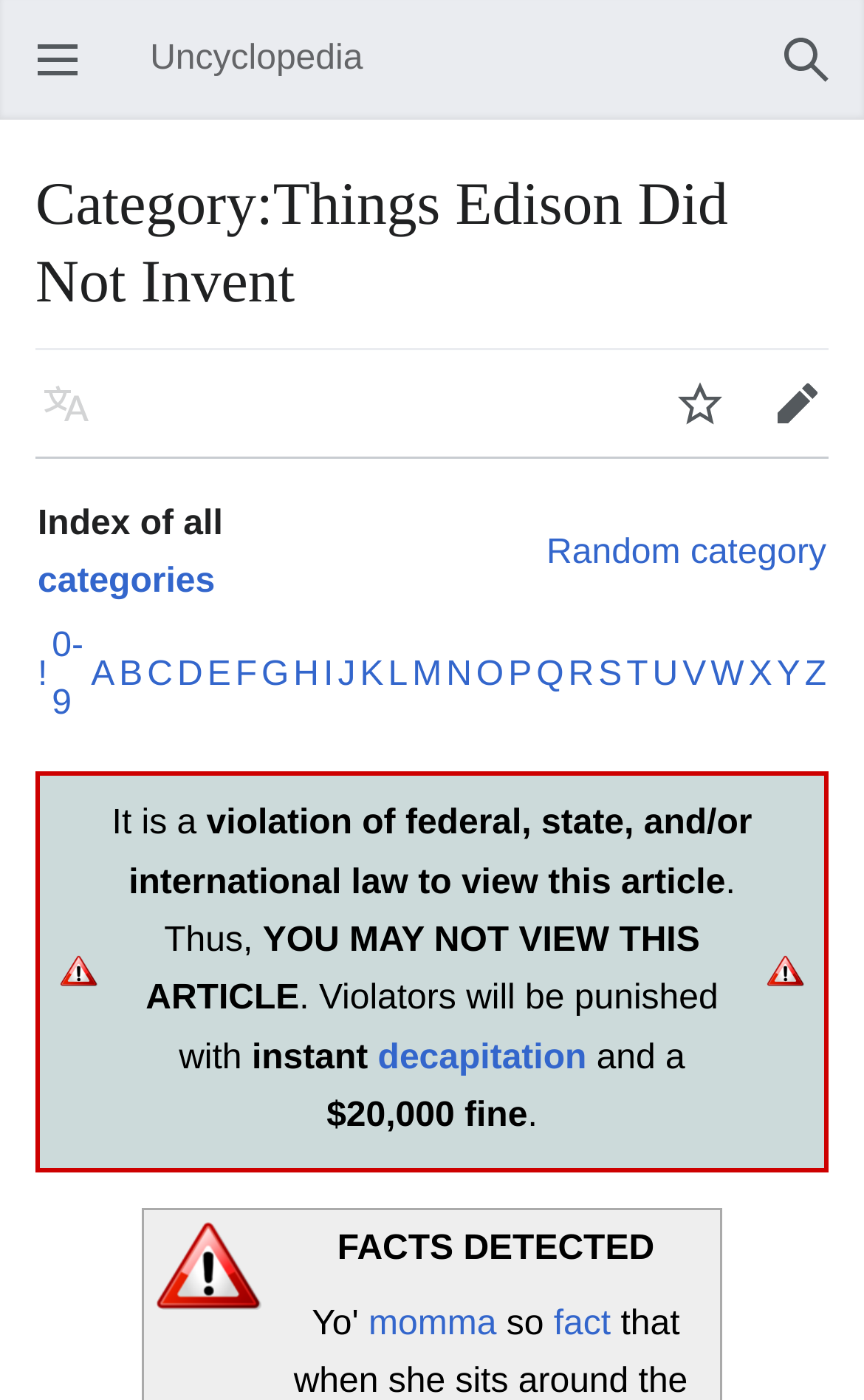Using the webpage screenshot and the element description Random category, determine the bounding box coordinates. Specify the coordinates in the format (top-left x, top-left y, bottom-right x, bottom-right y) with values ranging from 0 to 1.

[0.633, 0.381, 0.956, 0.408]